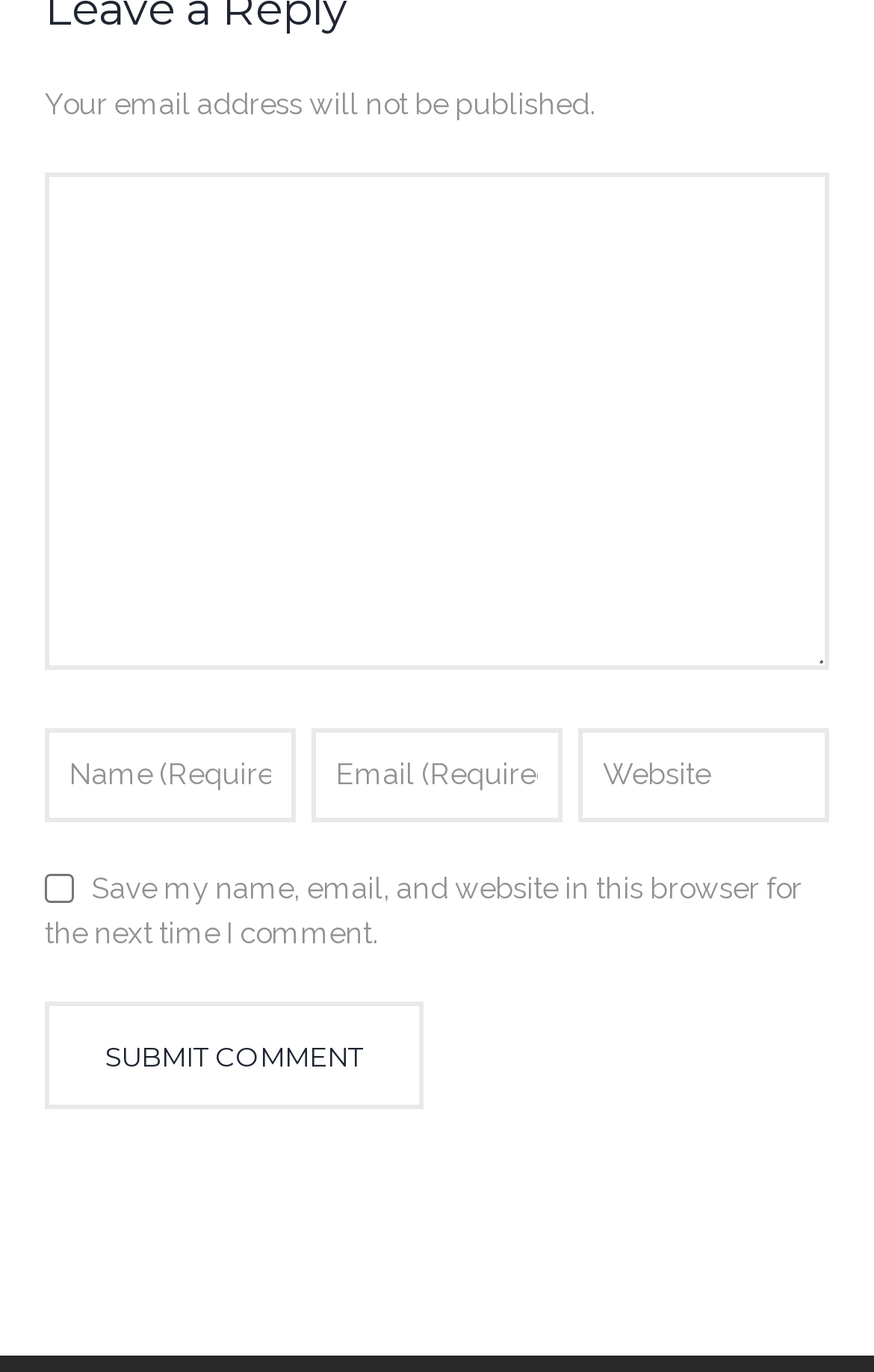Answer this question using a single word or a brief phrase:
What is the warning message at the top?

Email address not published